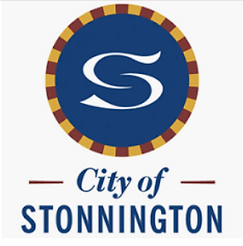Craft a descriptive caption that covers all aspects of the image.

The image features the logo of the City of Stonnington, showcasing a stylized letter "S" in a vibrant blue hue, artistically framed by a circular design adorned with a patterned border. Below the emblem, the words "City of Stonnington" are prominently displayed in a sophisticated font, further emphasizing the identity of the municipality. The logo conveys a modern and professional aesthetic, reflecting the city's commitment to community and service.